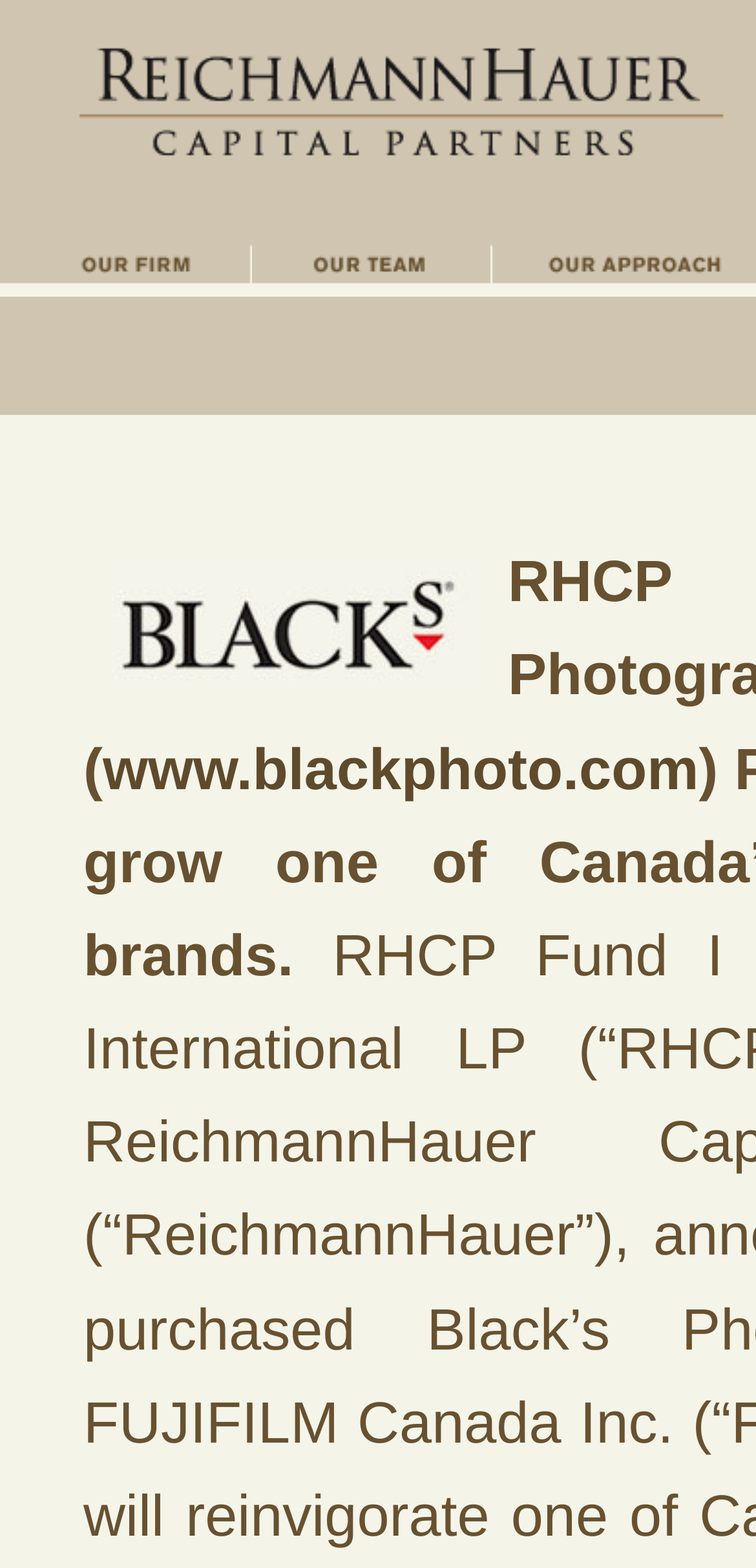Please provide a one-word or phrase answer to the question: 
How many images are there in the 'Our Team' section?

2